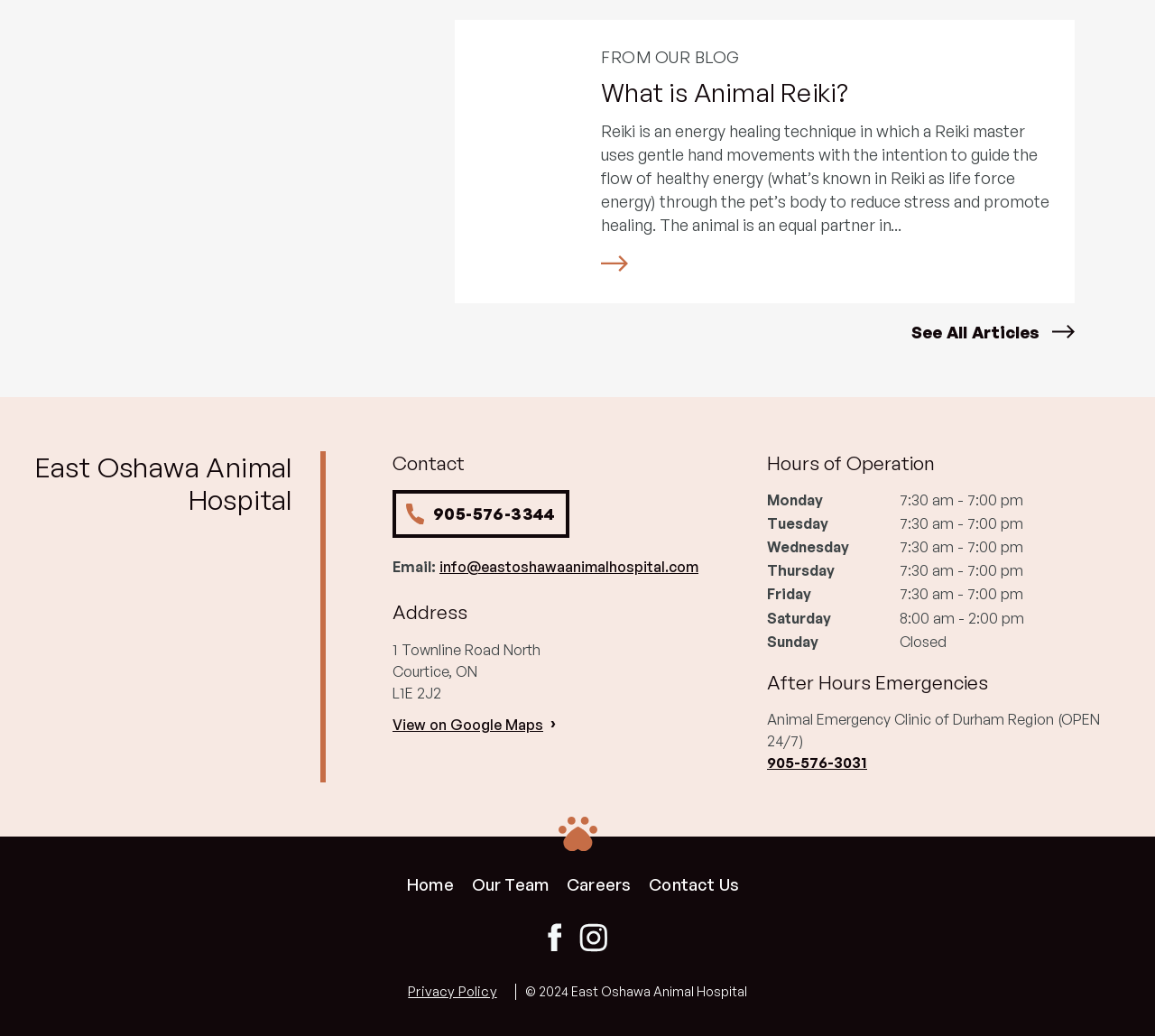Please determine the bounding box coordinates for the UI element described here. Use the format (top-left x, top-left y, bottom-right x, bottom-right y) with values bounded between 0 and 1: View on Google Maps

[0.34, 0.69, 0.47, 0.708]